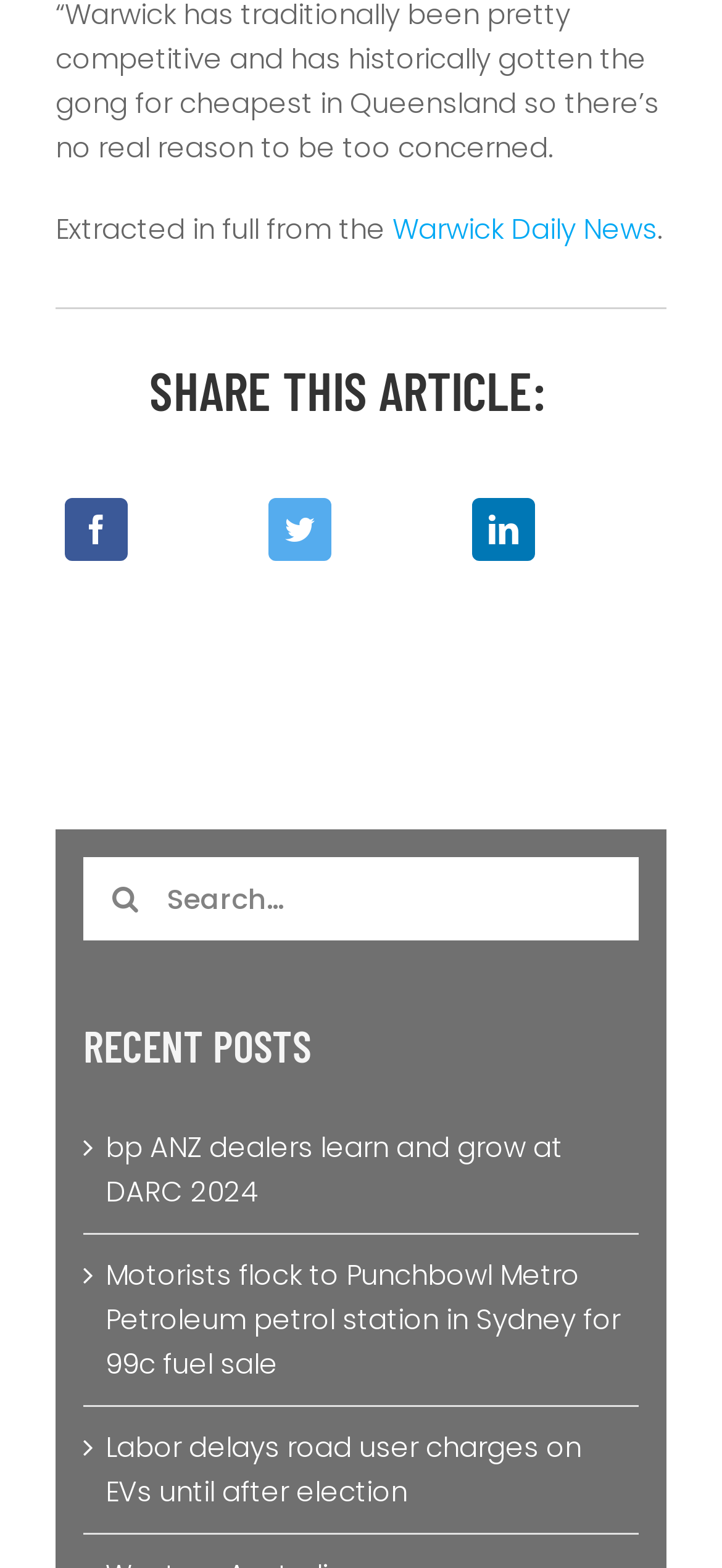Determine the bounding box for the UI element described here: "aria-label="Search" value=""".

[0.115, 0.546, 0.231, 0.599]